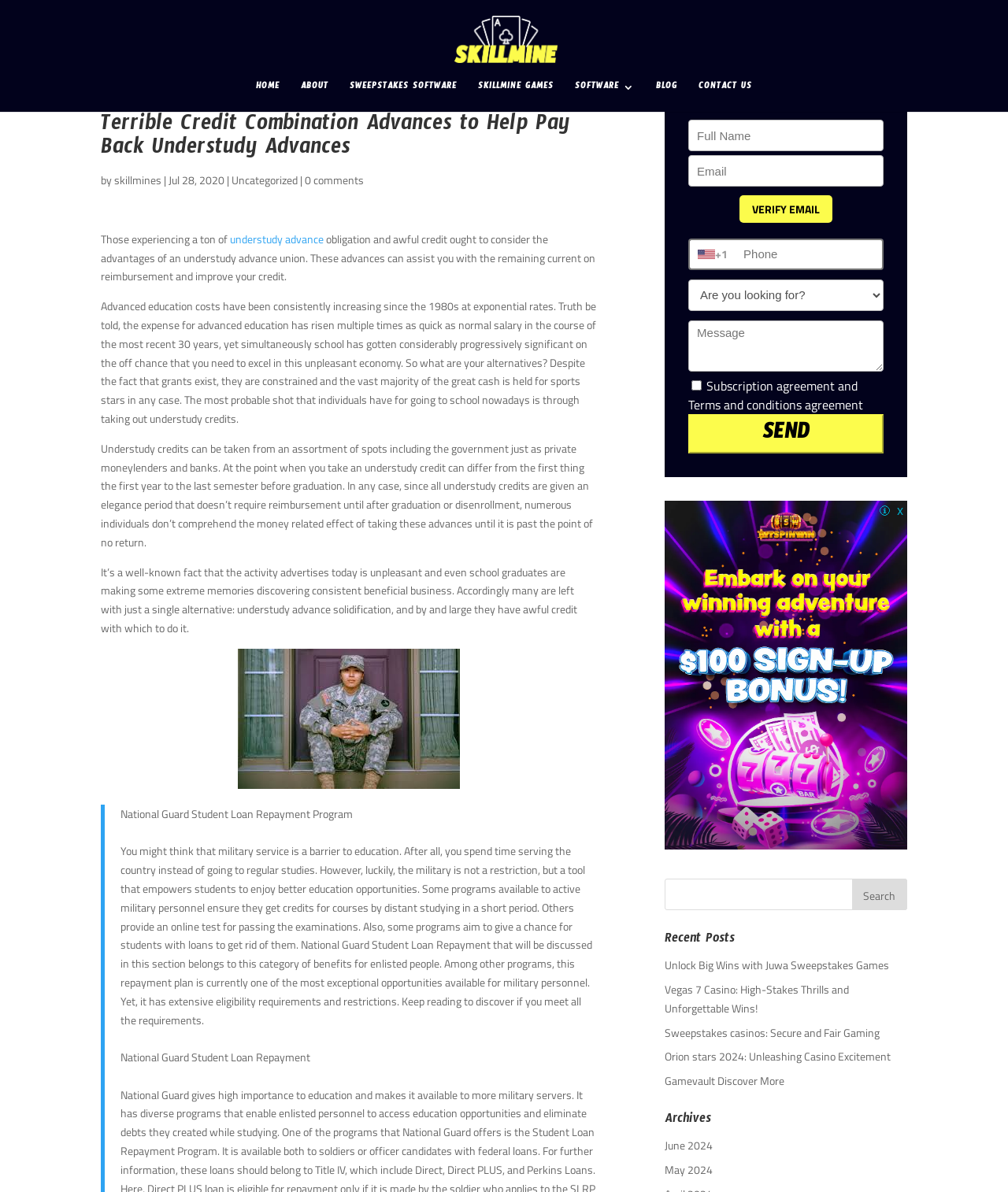Please determine the bounding box coordinates, formatted as (top-left x, top-left y, bottom-right x, bottom-right y), with all values as floating point numbers between 0 and 1. Identify the bounding box of the region described as: parent_node: VERIFY EMAIL name="email" placeholder="Email"

[0.683, 0.13, 0.877, 0.157]